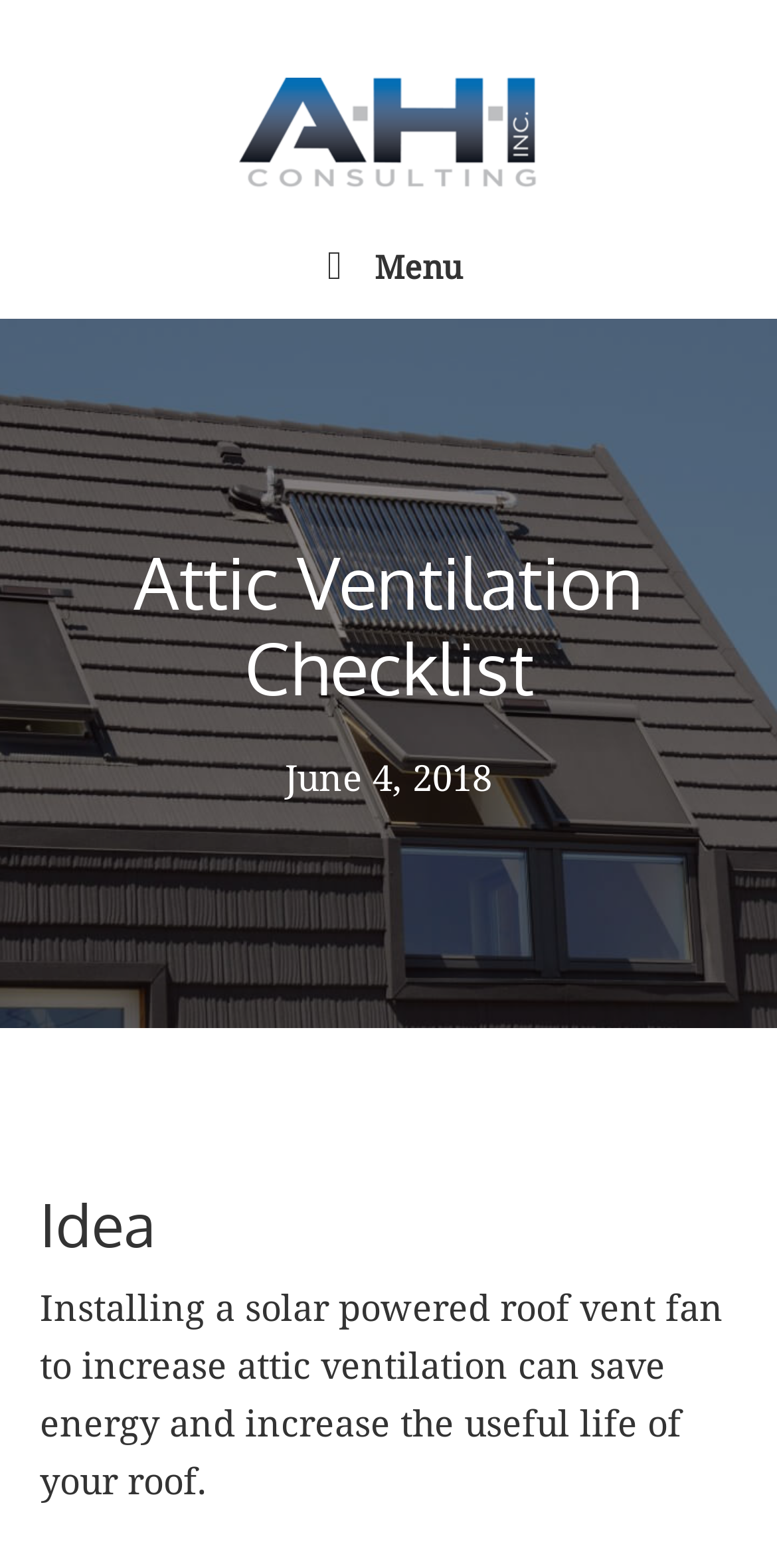What is the purpose of installing a solar powered roof vent fan?
Please ensure your answer is as detailed and informative as possible.

I found the purpose of installing a solar powered roof vent fan by reading the static text element that describes the idea, which states that it 'can save energy and increase the useful life of your roof'.